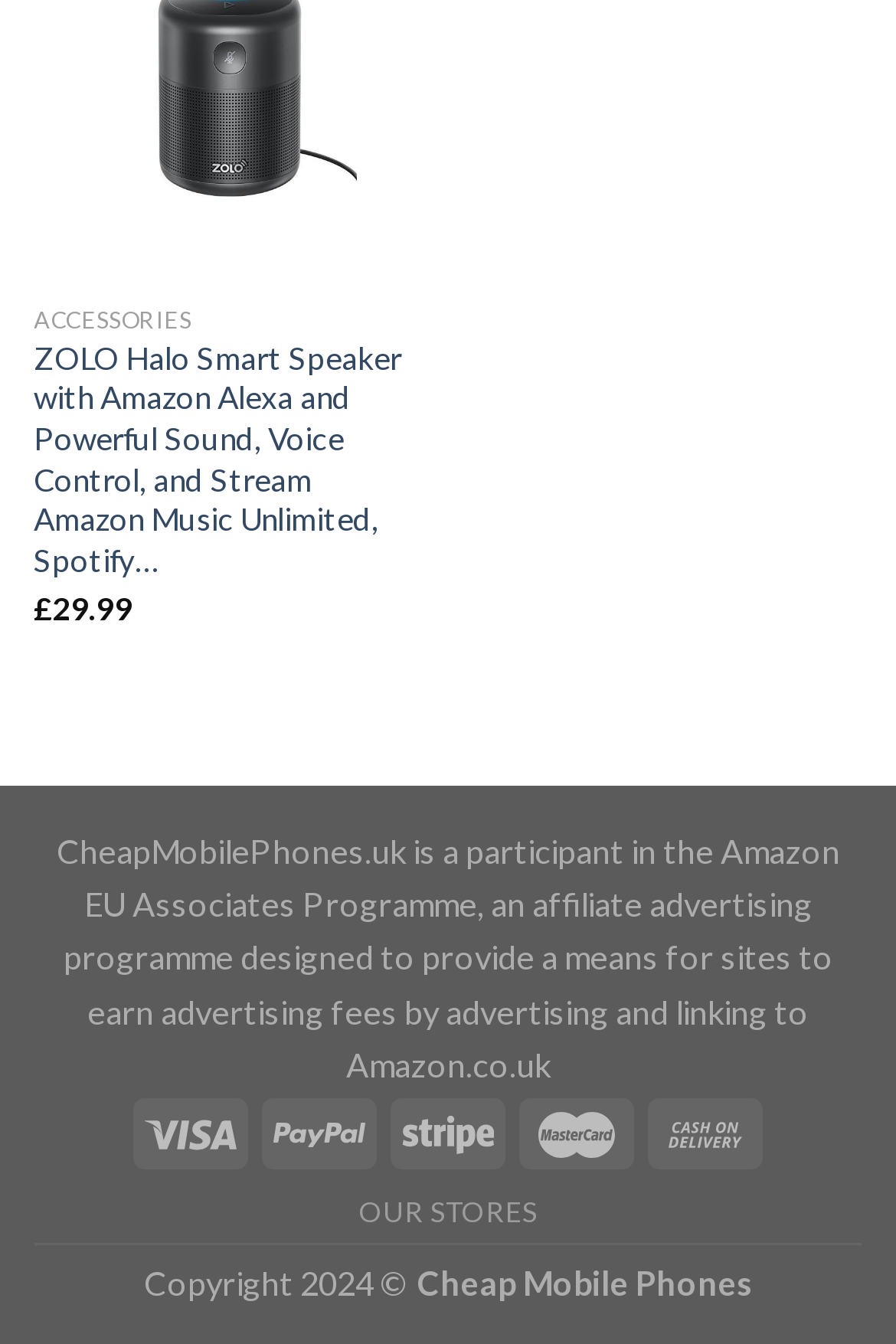Please determine the bounding box coordinates for the UI element described here. Use the format (top-left x, top-left y, bottom-right x, bottom-right y) with values bounded between 0 and 1: Our Stores

[0.4, 0.89, 0.6, 0.915]